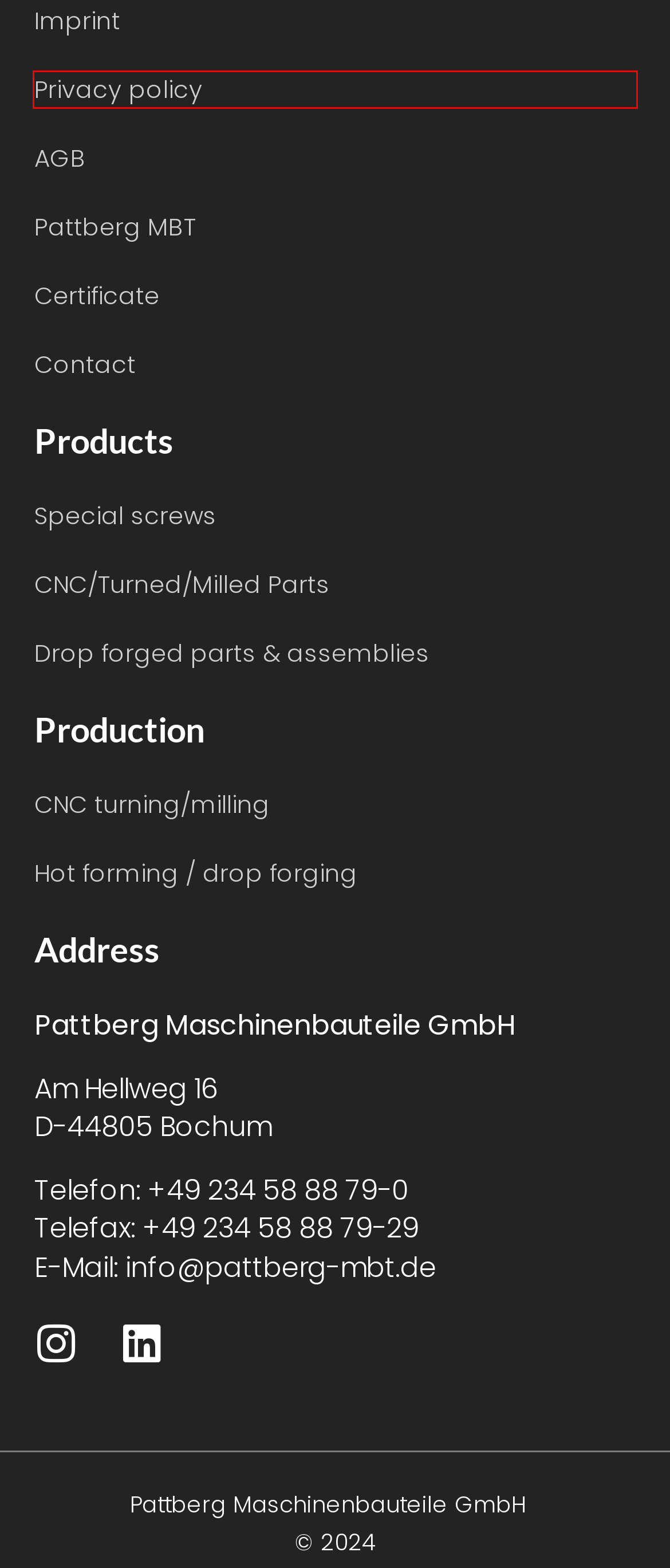View the screenshot of the webpage containing a red bounding box around a UI element. Select the most fitting webpage description for the new page shown after the element in the red bounding box is clicked. Here are the candidates:
A. CNC/Turned/Milled Parts - Pattberg Maschinenbauteile GmbH
B. Drop forged parts & assemblies - Pattberg Maschinenbauteile GmbH
C. AGB - Pattberg Maschinenbauteile GmbH
D. Special screws - Pattberg Maschinenbauteile GmbH
E. Chip Removal CNC Turning / Milling Manufacturing - Pattberg Maschinenbauteile GmbH
F. Datenschutzerklärung - Pattberg Maschinenbauteile GmbH
G. Certificate - Pattberg Maschinenbauteile GmbH
H. Impressum - Pattberg Maschinenbauteile GmbH

F